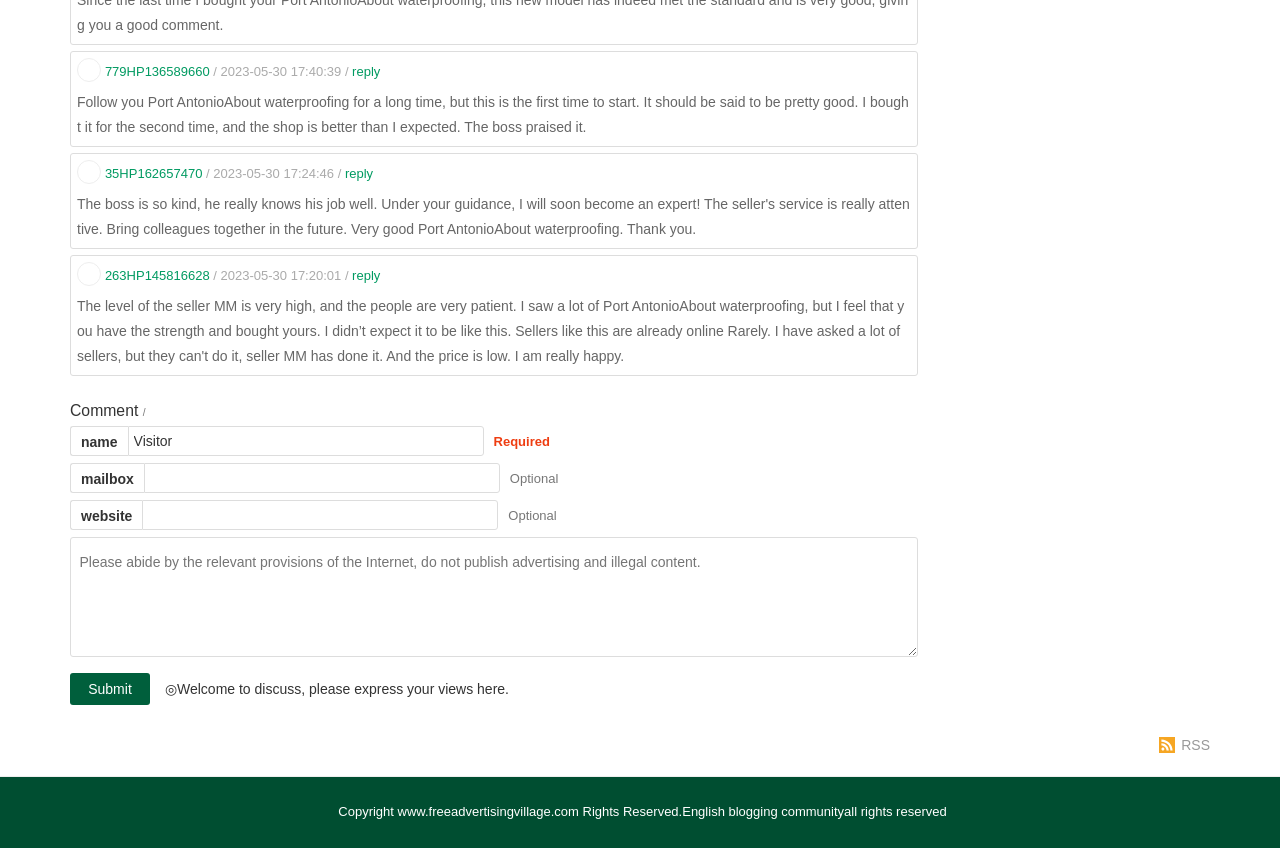Please determine the bounding box coordinates of the section I need to click to accomplish this instruction: "Submit your comment".

[0.055, 0.794, 0.117, 0.832]